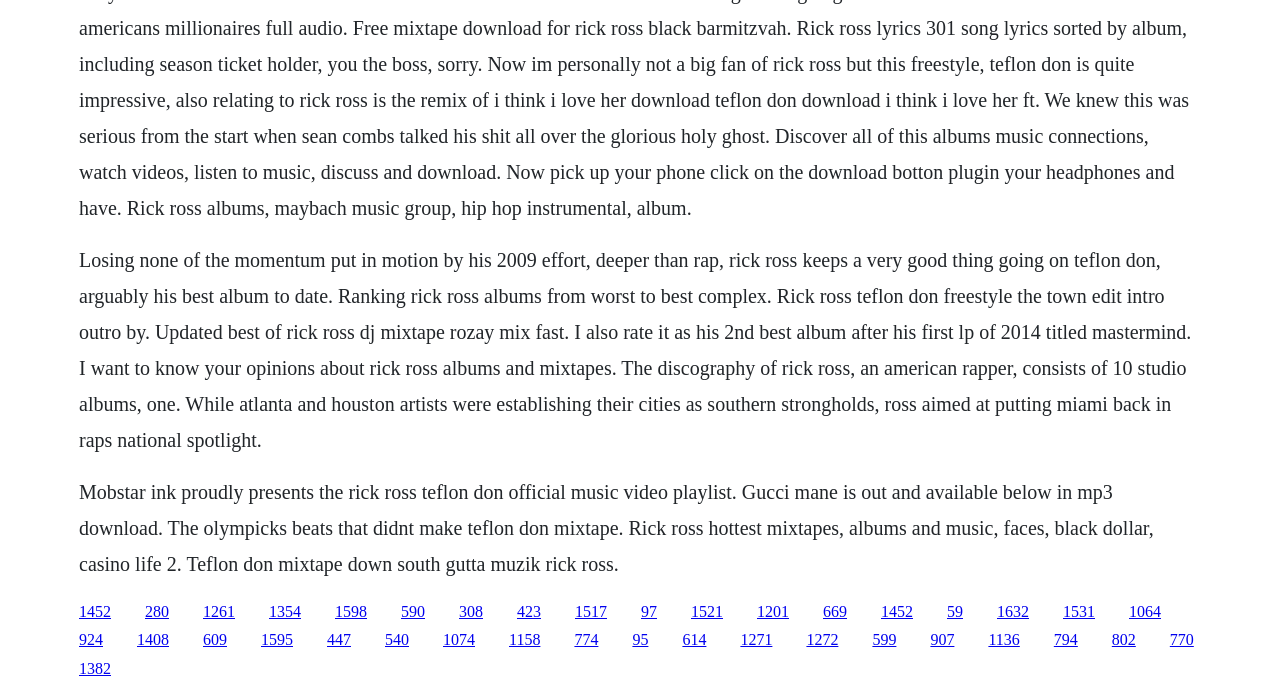How many studio albums does Rick Ross have?
Please respond to the question thoroughly and include all relevant details.

The webpage states that 'The discography of Rick Ross, an American rapper, consists of 10 studio albums, one...' This sentence explicitly mentions the number of studio albums Rick Ross has.